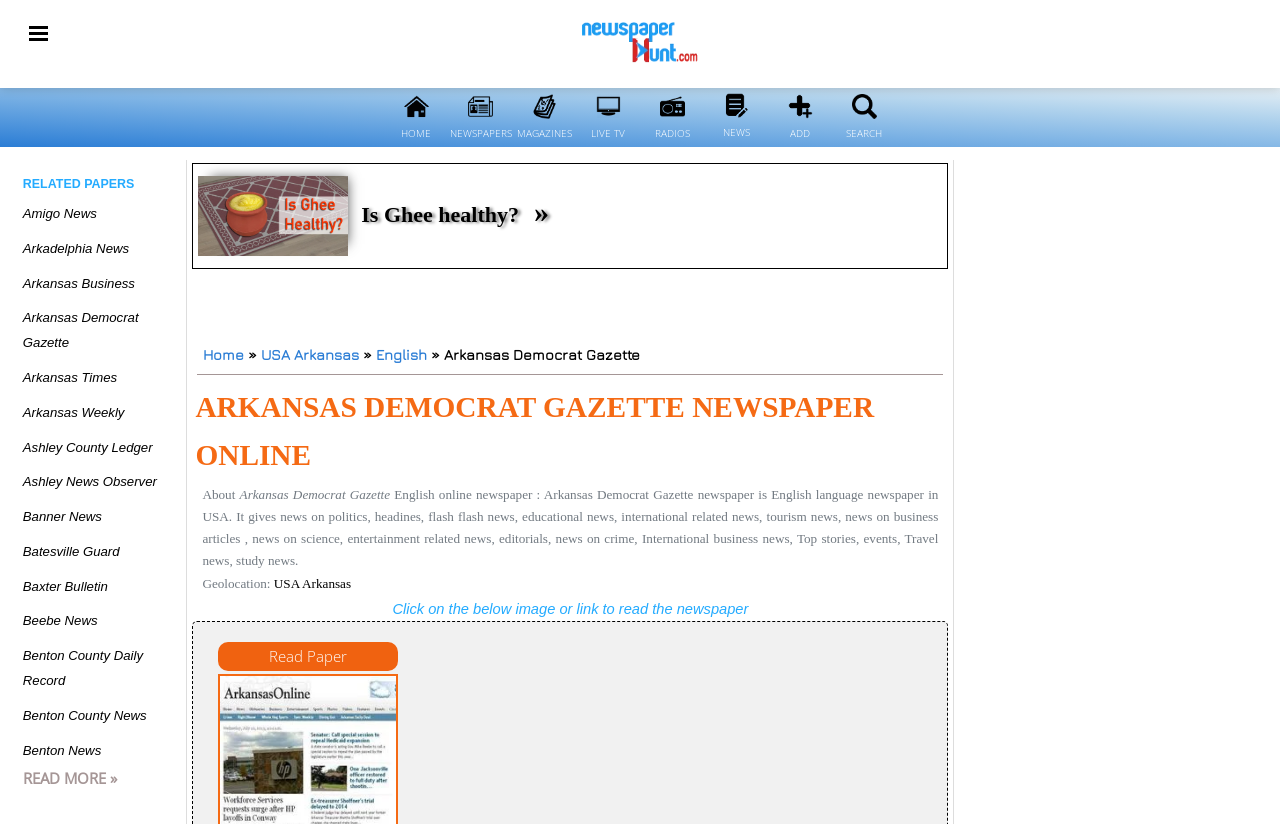Specify the bounding box coordinates of the element's region that should be clicked to achieve the following instruction: "check live tv". The bounding box coordinates consist of four float numbers between 0 and 1, in the format [left, top, right, bottom].

[0.465, 0.125, 0.485, 0.149]